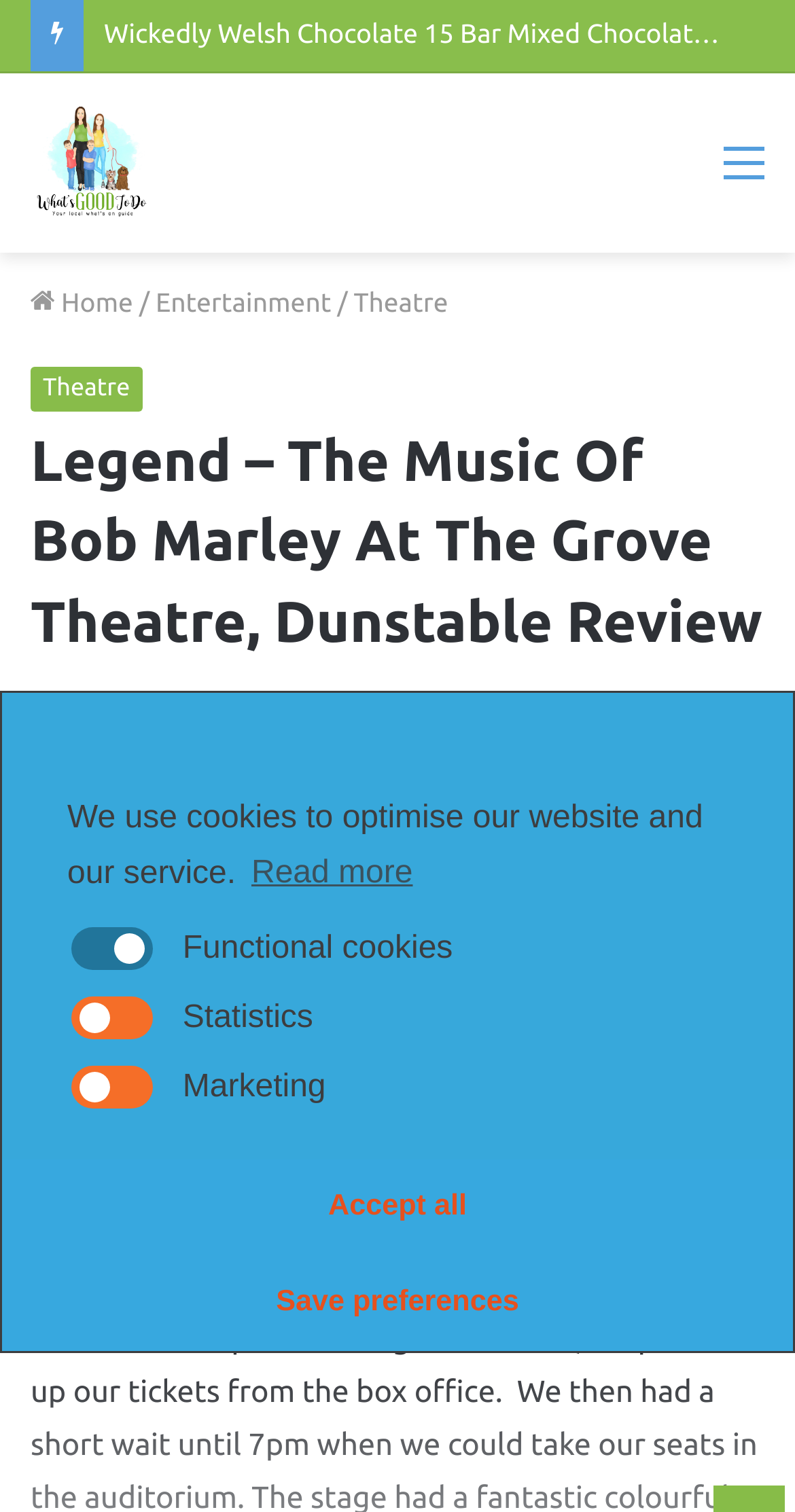Respond to the question below with a single word or phrase:
What is the name of the website?

What's Good To Do